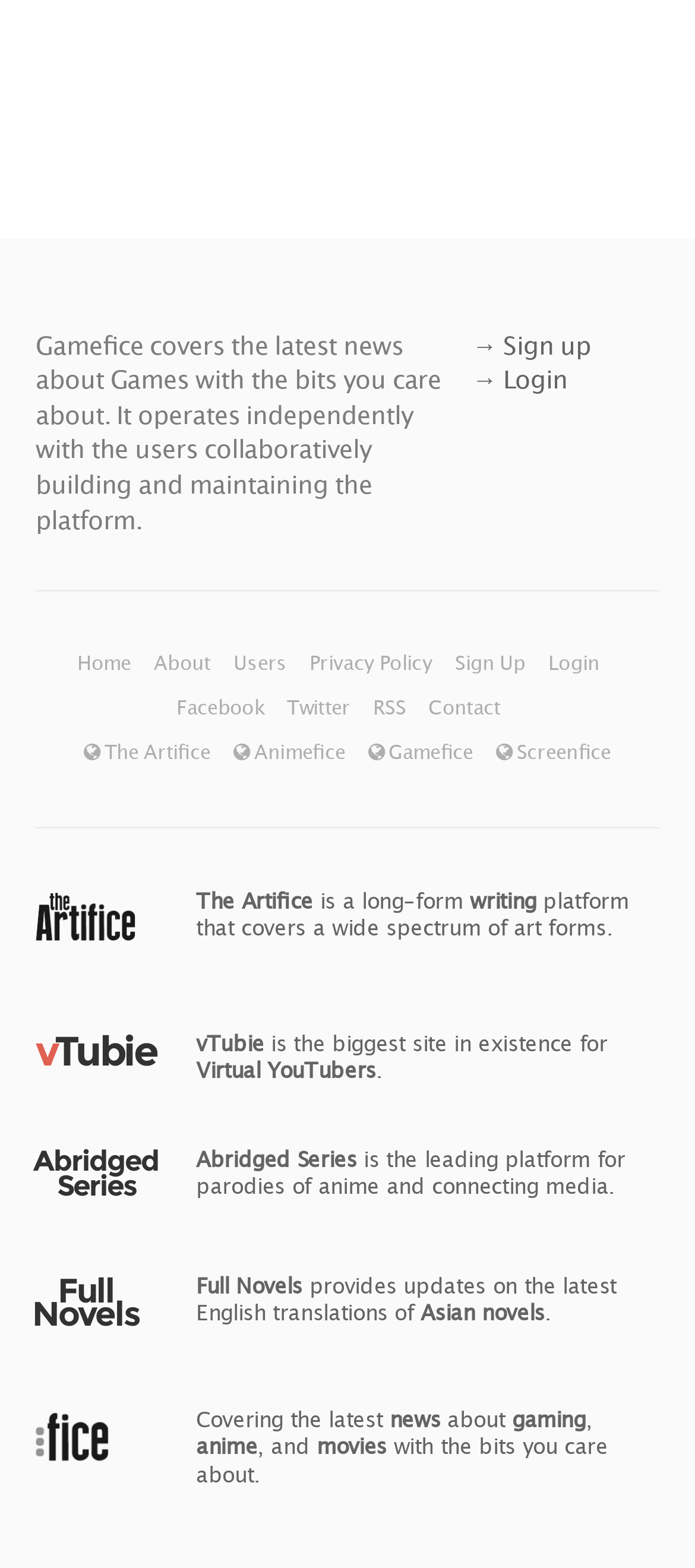What does Gamefice cover?
Based on the image, provide your answer in one word or phrase.

Gaming, anime, and movies